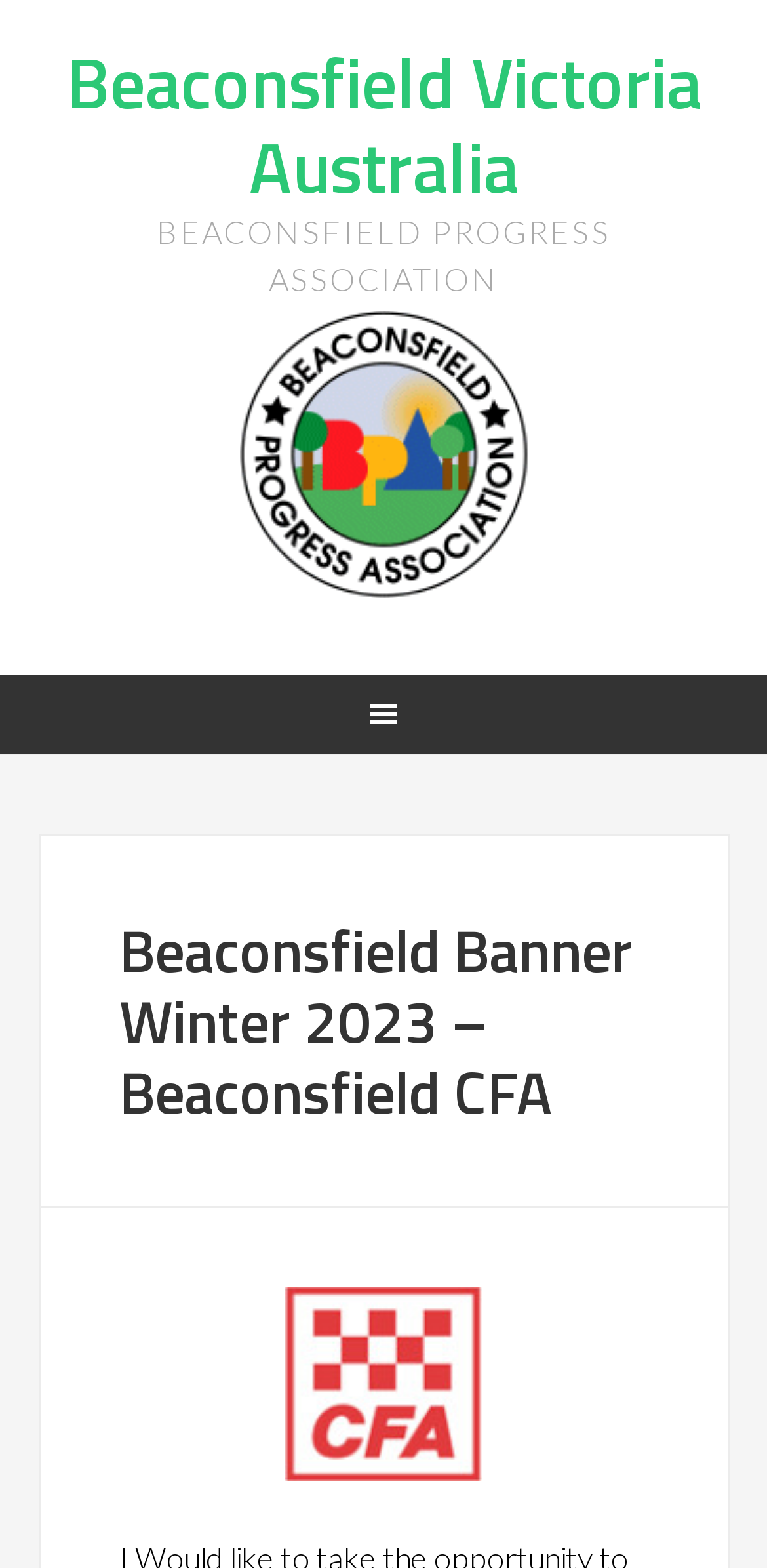Answer the question in a single word or phrase:
What is the name of the association?

Beaconsfield Progress Association